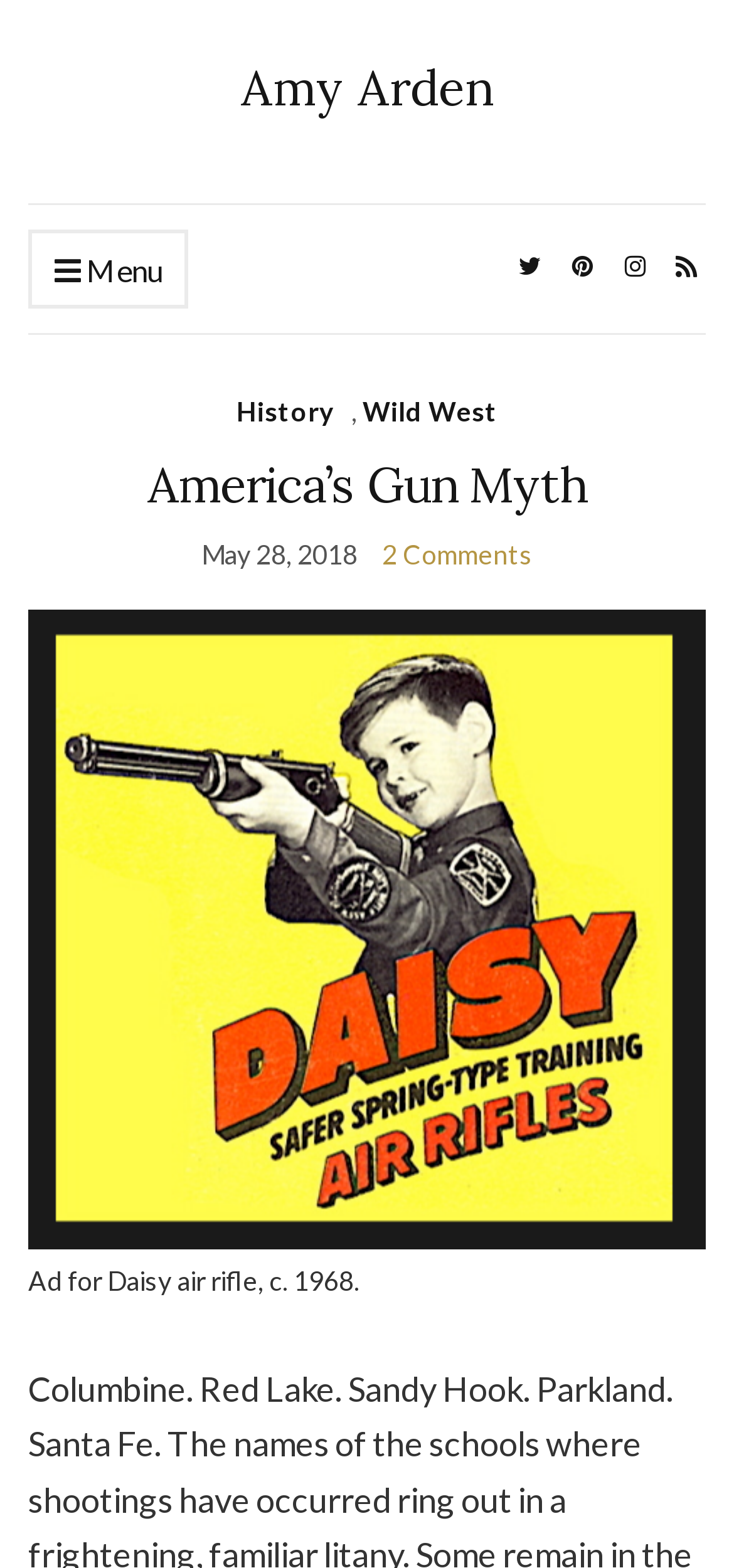Give a one-word or one-phrase response to the question:
What is the name of the article?

America’s Gun Myth